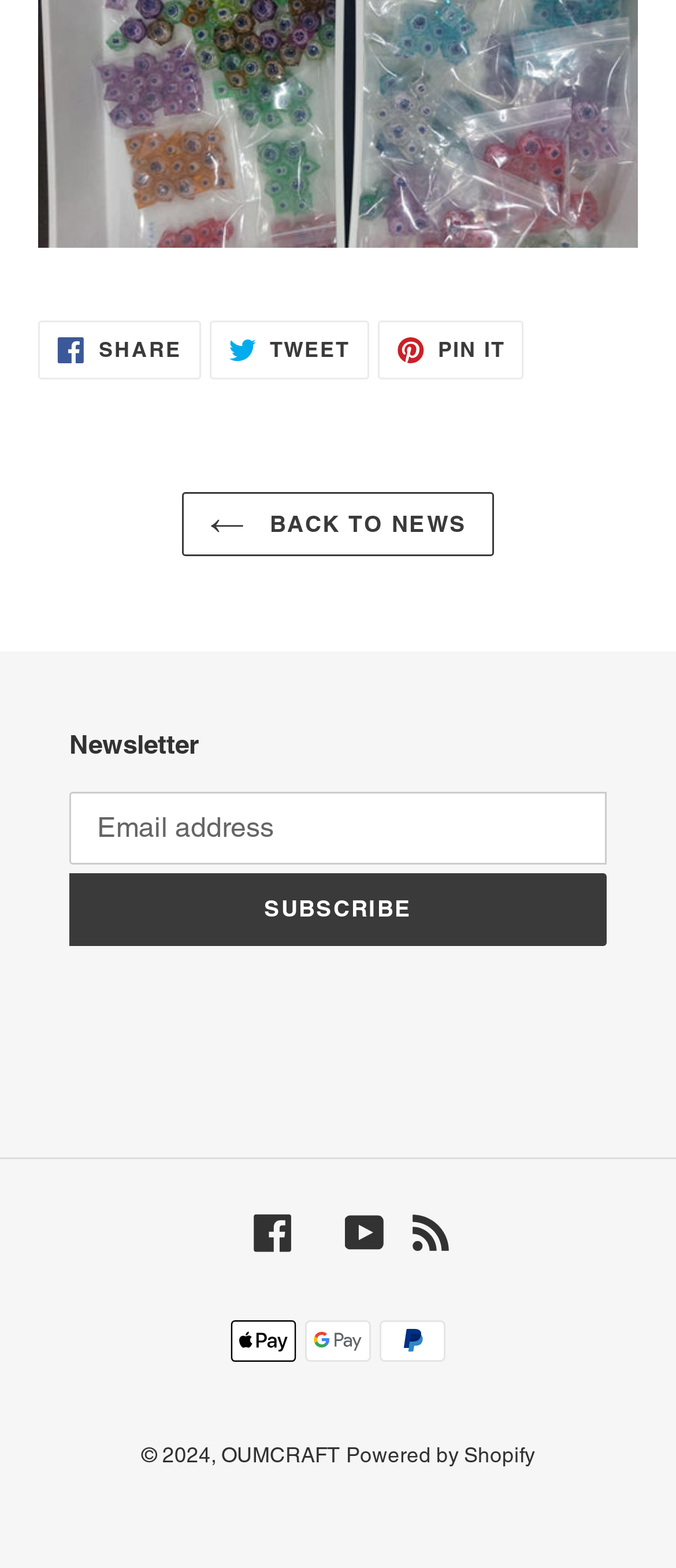Locate the bounding box coordinates of the clickable element to fulfill the following instruction: "Share on Facebook". Provide the coordinates as four float numbers between 0 and 1 in the format [left, top, right, bottom].

[0.056, 0.204, 0.297, 0.241]